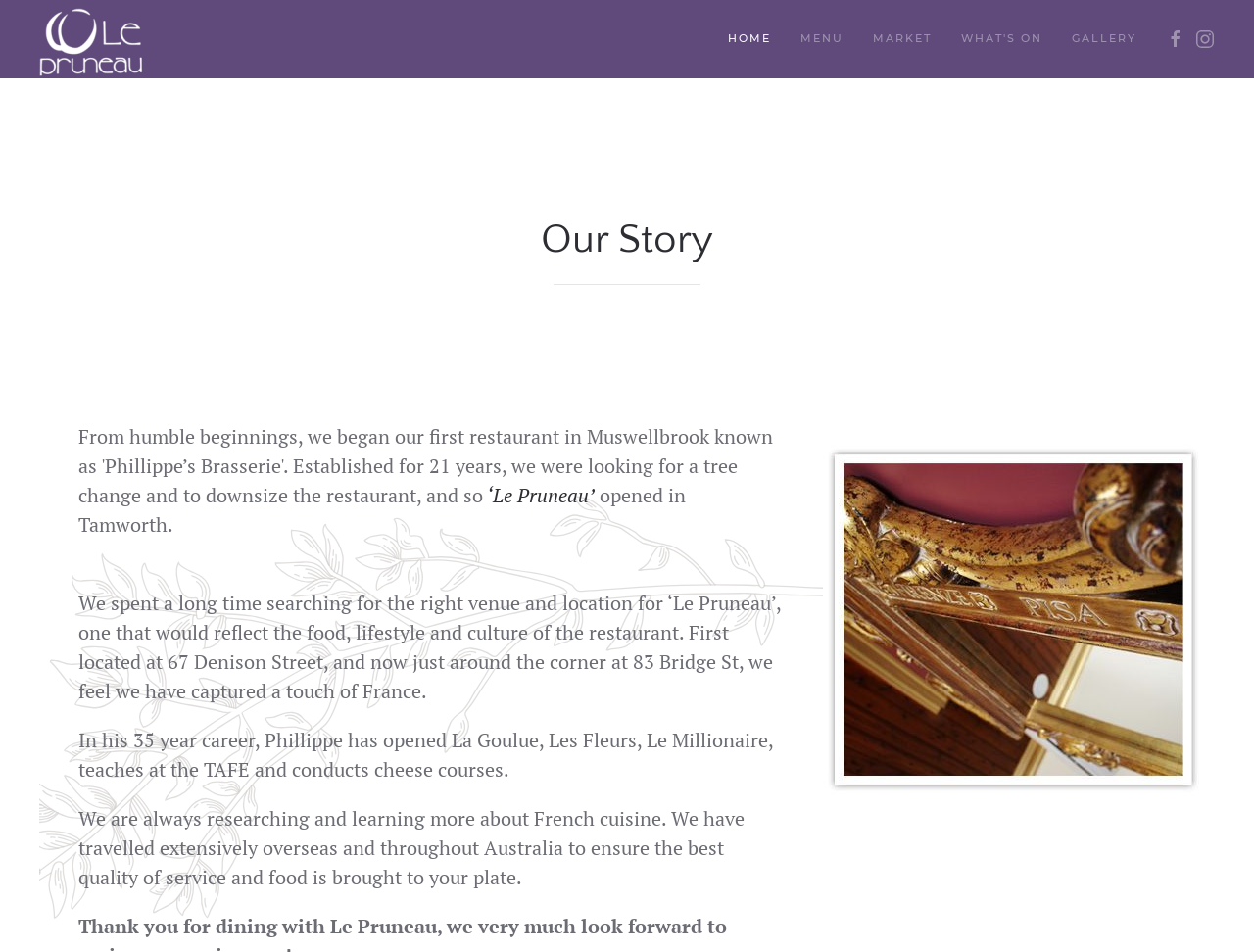Give a concise answer using only one word or phrase for this question:
What is the purpose of the 'MARKET' link?

To access the market section